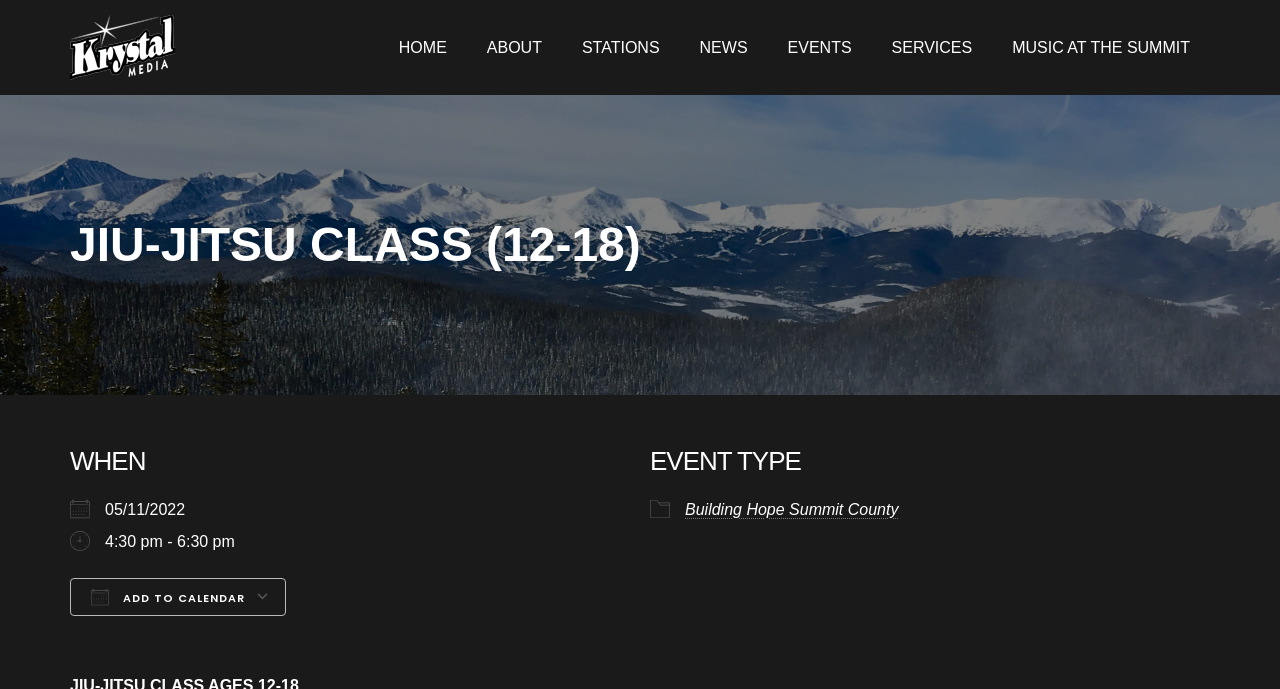What time does the class start?
From the details in the image, provide a complete and detailed answer to the question.

I found the answer by examining the StaticText element '4:30 pm - 6:30 pm' which provides the time duration of the class, and extracting the start time from it.